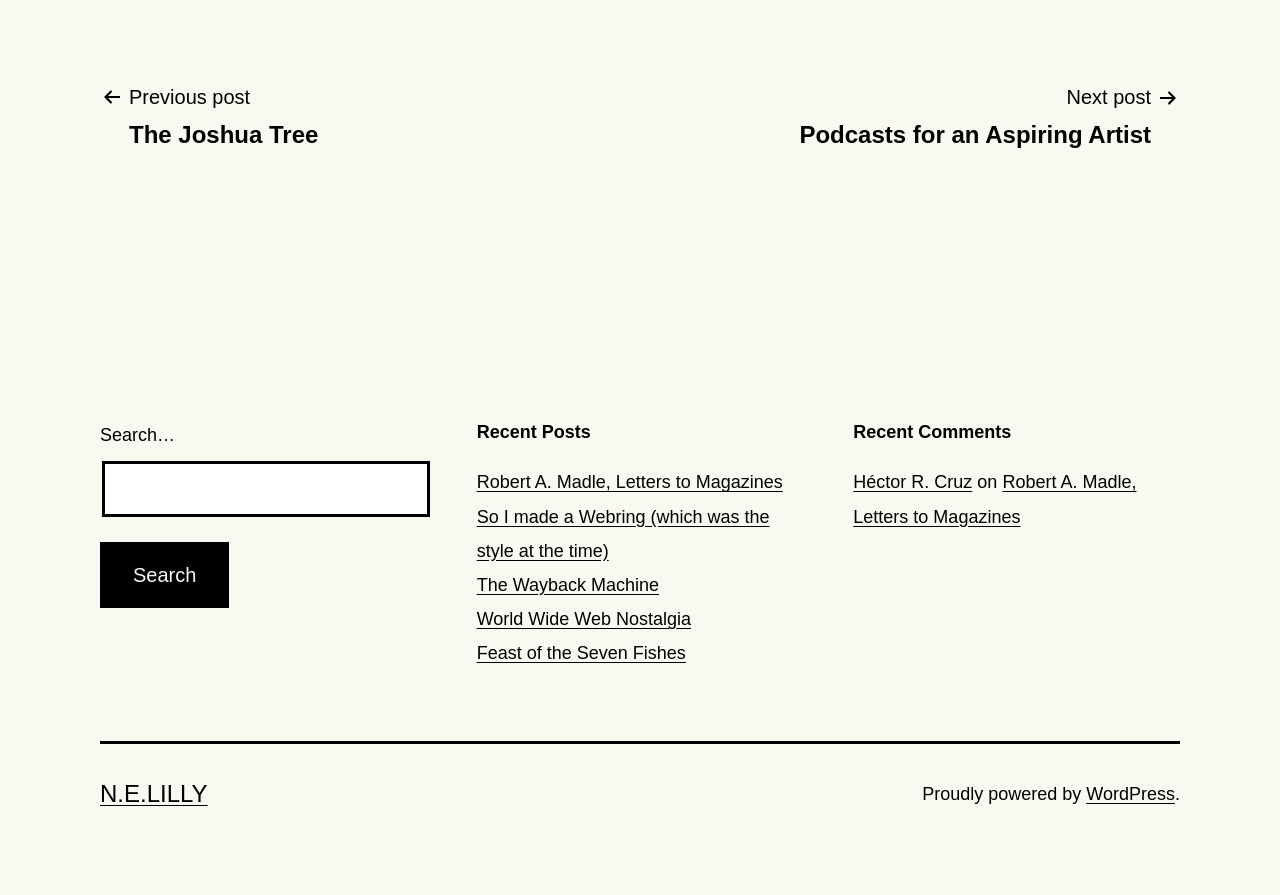Locate the bounding box coordinates of the segment that needs to be clicked to meet this instruction: "Visit N.E.LILLY's page".

[0.078, 0.871, 0.162, 0.901]